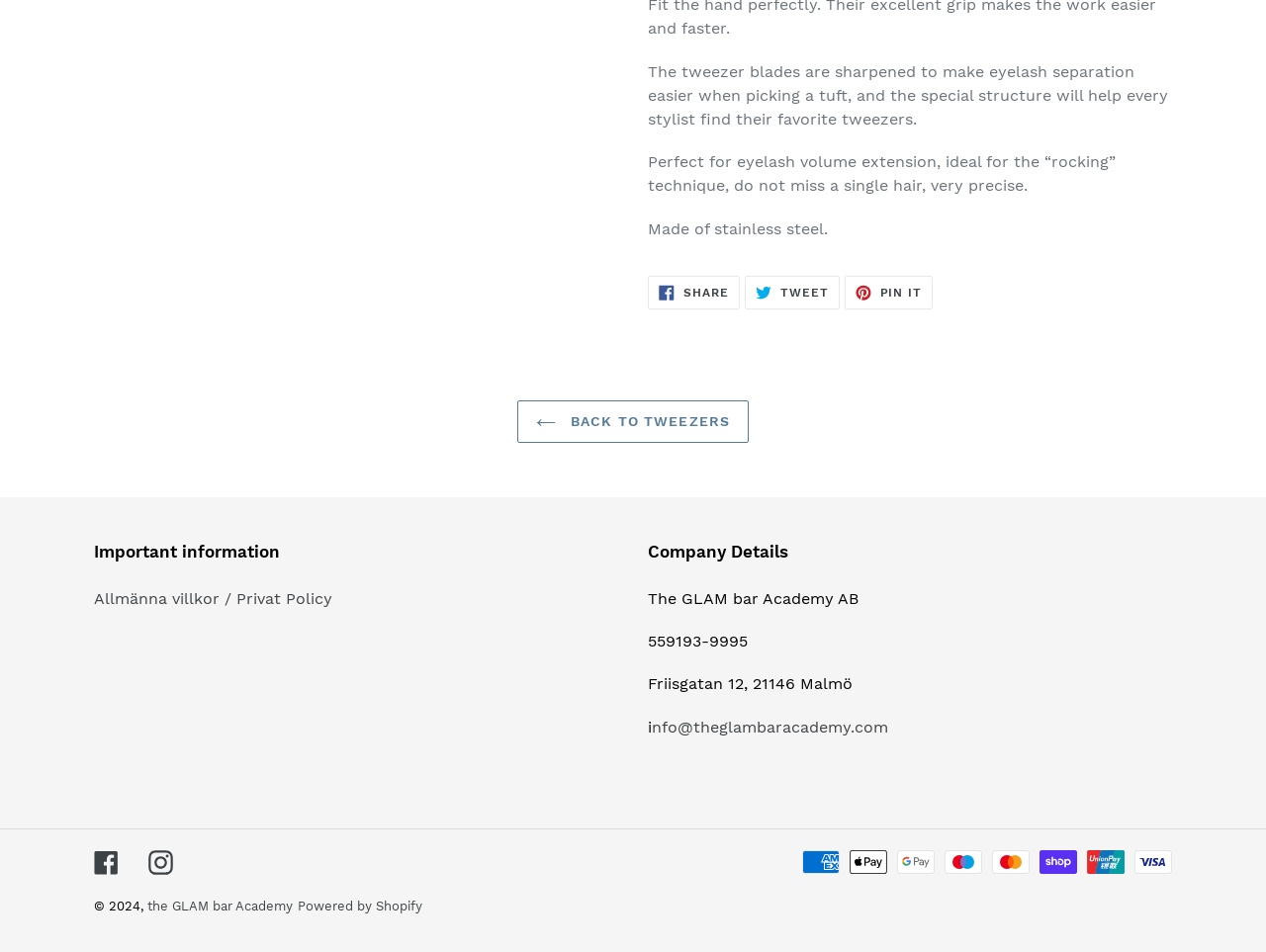Show the bounding box coordinates for the HTML element as described: "LinkedIn".

None